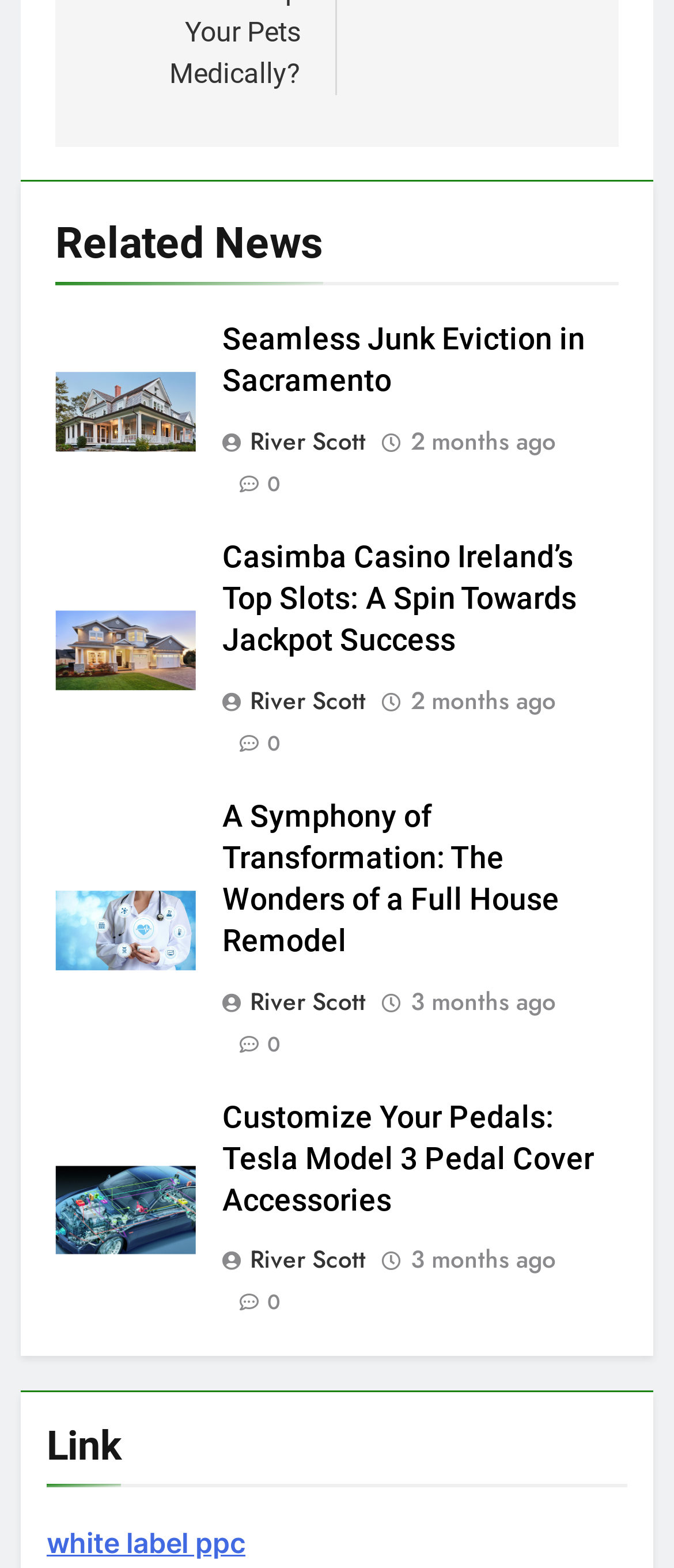Find the bounding box coordinates of the clickable region needed to perform the following instruction: "Search for white label ppc". The coordinates should be provided as four float numbers between 0 and 1, i.e., [left, top, right, bottom].

[0.069, 0.973, 0.364, 0.995]